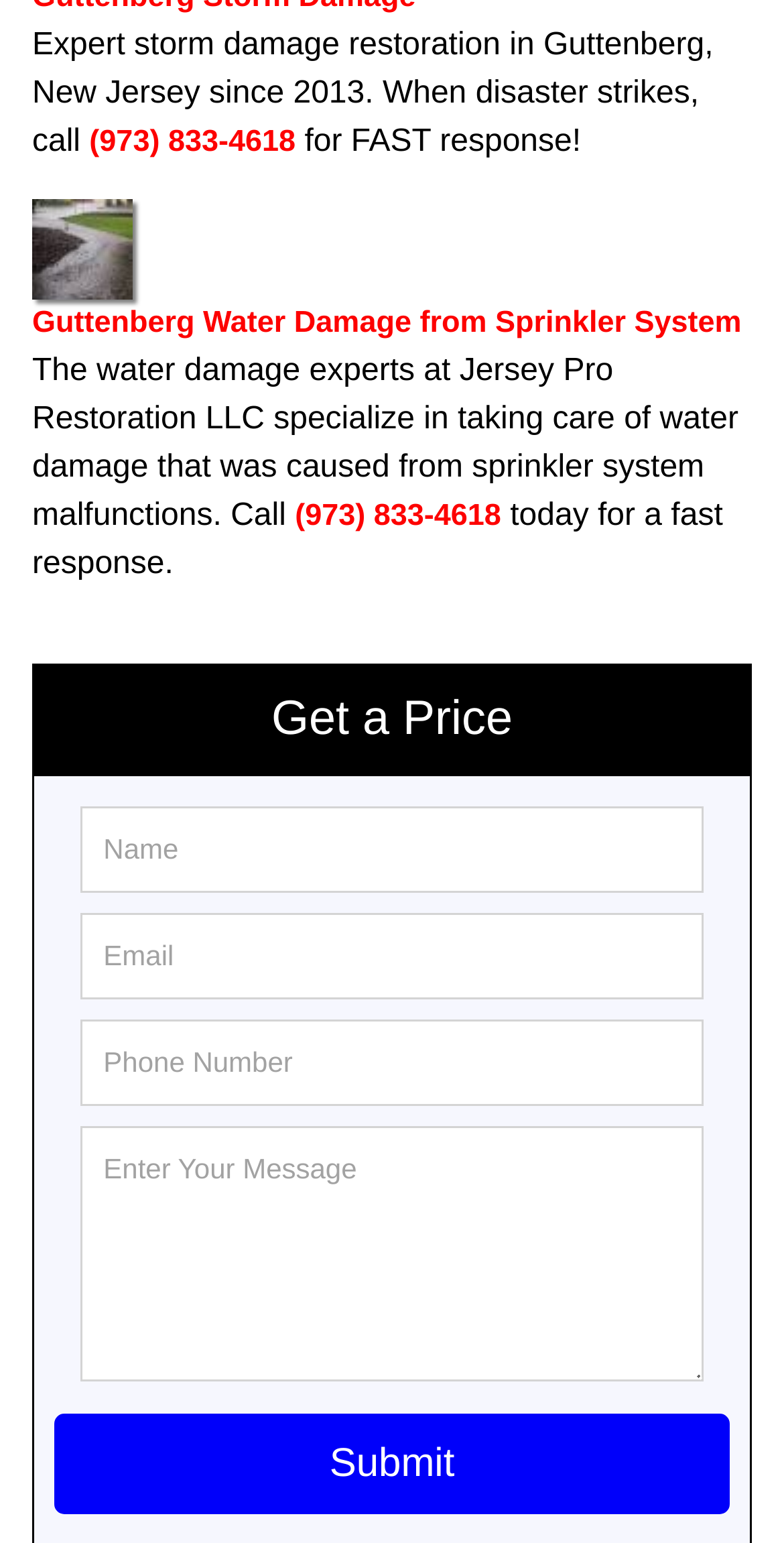What type of damage does Jersey Pro Restoration LLC specialize in?
Examine the webpage screenshot and provide an in-depth answer to the question.

The webpage mentions that 'The water damage experts at Jersey Pro Restoration LLC specialize in taking care of water damage that was caused from sprinkler system malfunctions.' This information can be found in the middle section of the webpage.